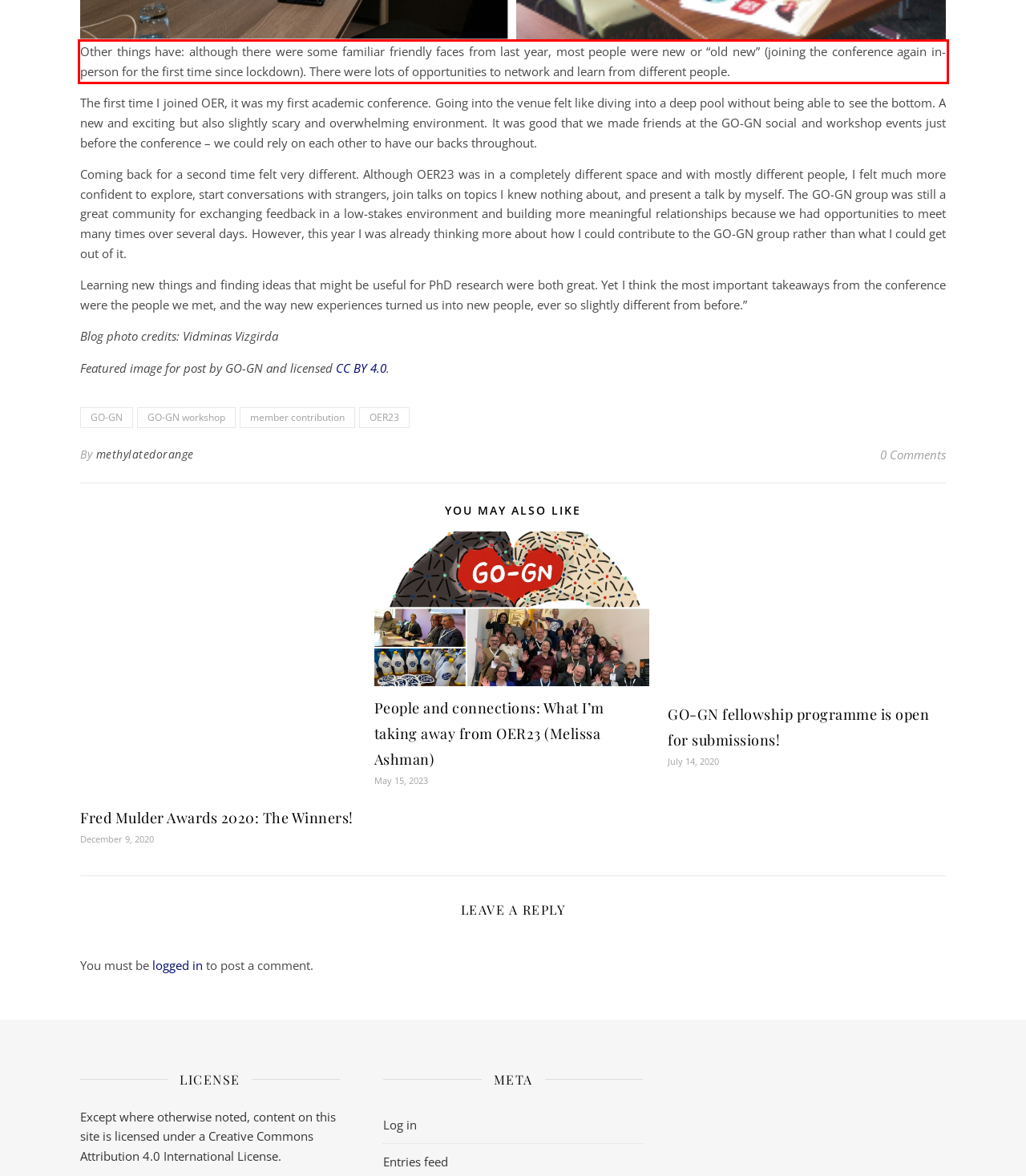Using the provided webpage screenshot, recognize the text content in the area marked by the red bounding box.

Other things have: although there were some familiar friendly faces from last year, most people were new or “old new” (joining the conference again in-person for the first time since lockdown). There were lots of opportunities to network and learn from different people.